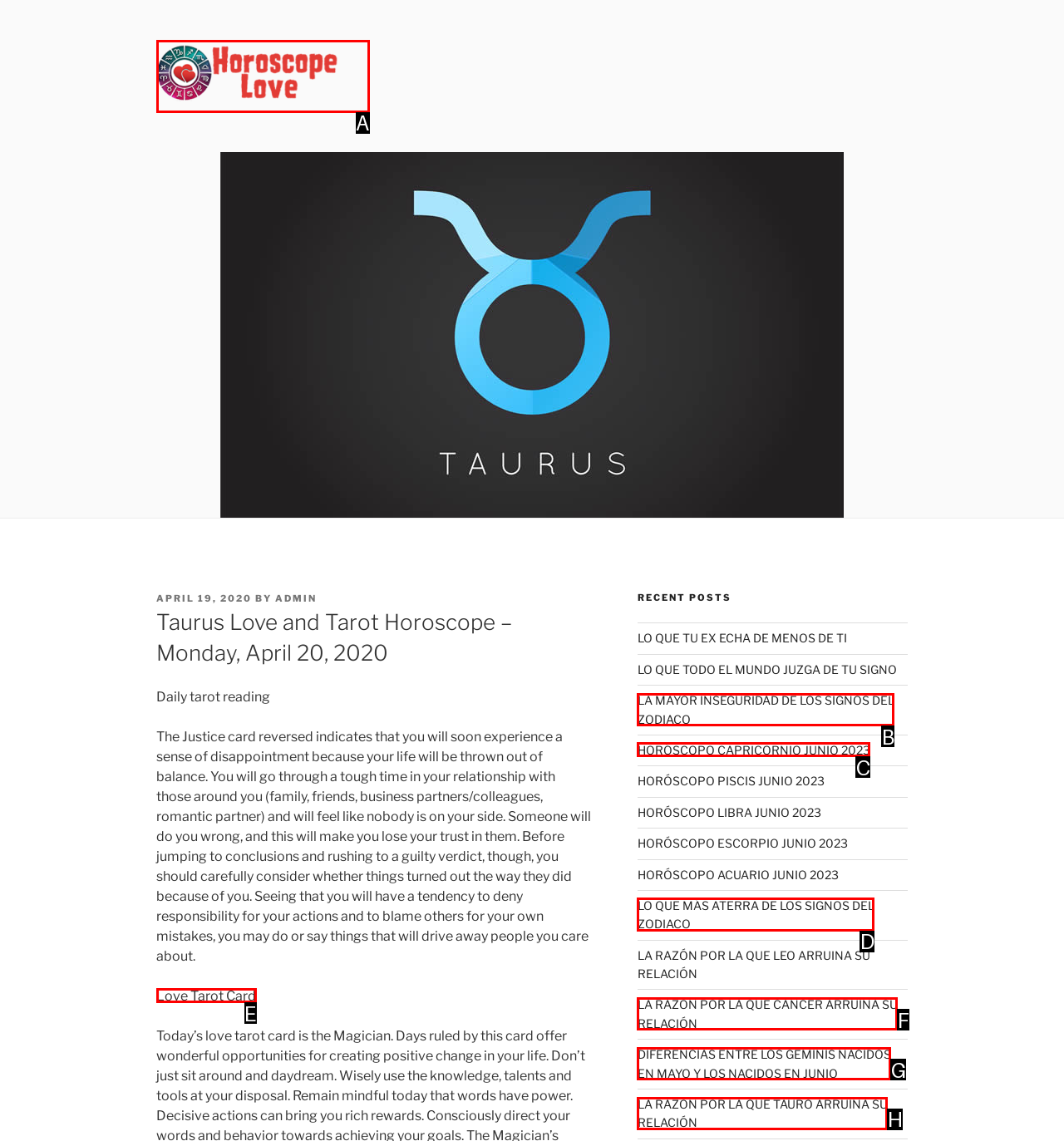Select the appropriate HTML element that needs to be clicked to finish the task: Check the 'Love Tarot Card' section
Reply with the letter of the chosen option.

E